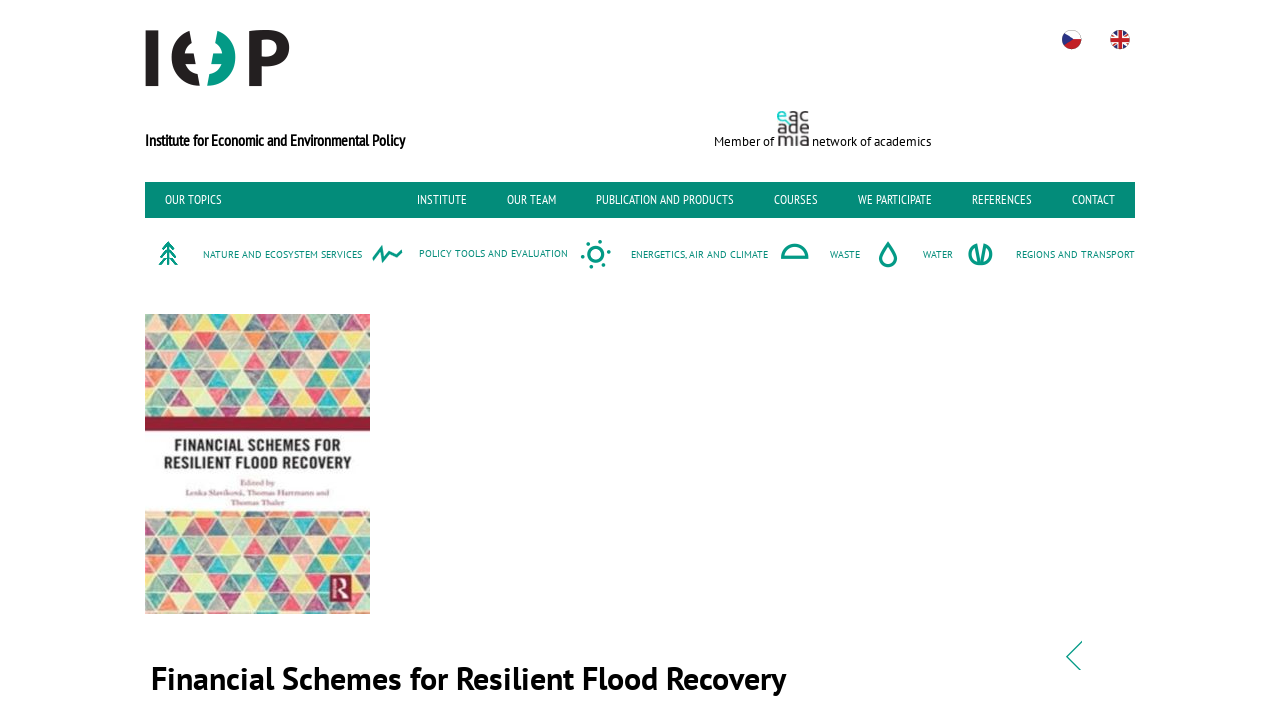Determine the bounding box of the UI element mentioned here: "Institute". The coordinates must be in the format [left, top, right, bottom] with values ranging from 0 to 1.

[0.31, 0.259, 0.38, 0.311]